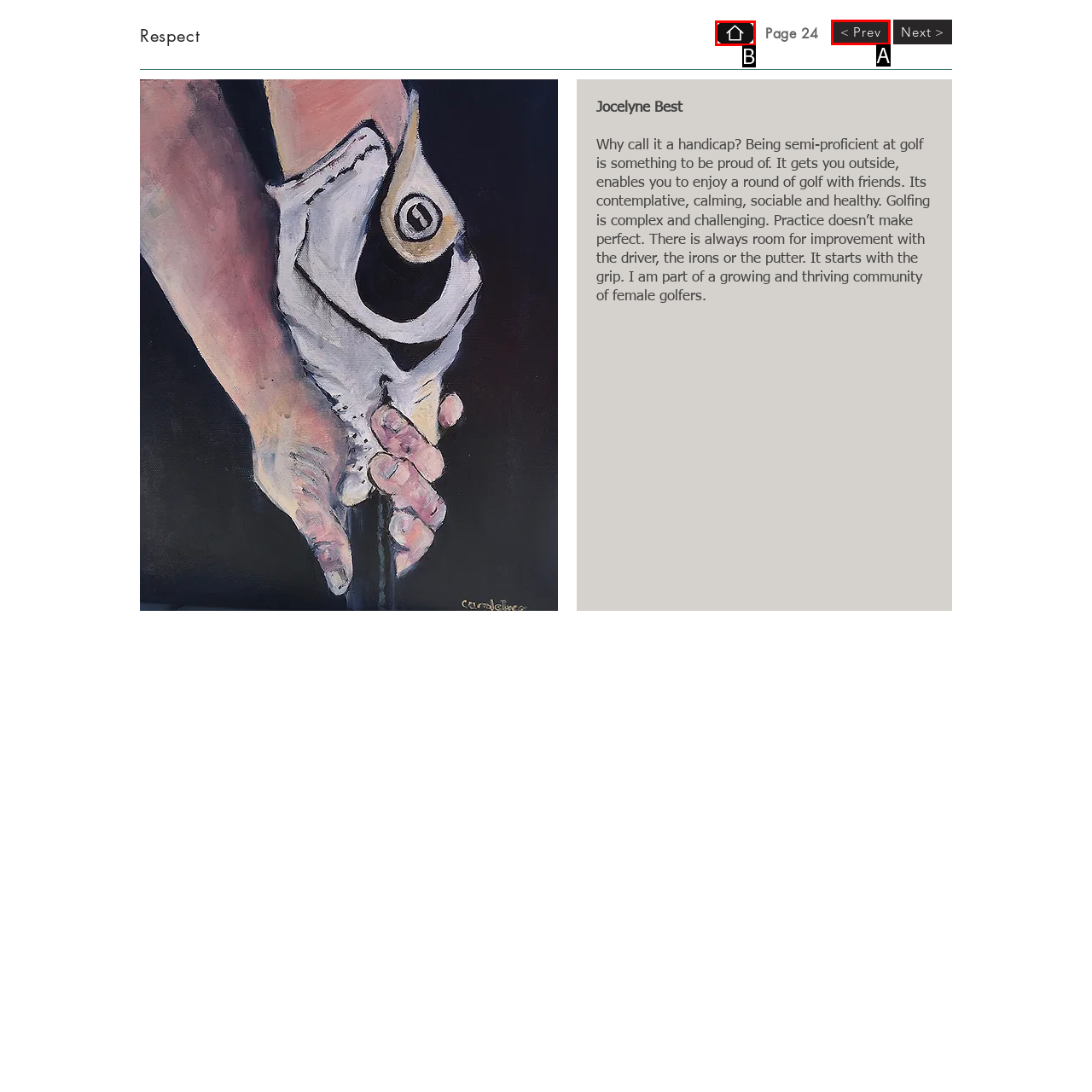Identify the HTML element that corresponds to the following description: Home. Provide the letter of the correct option from the presented choices.

B